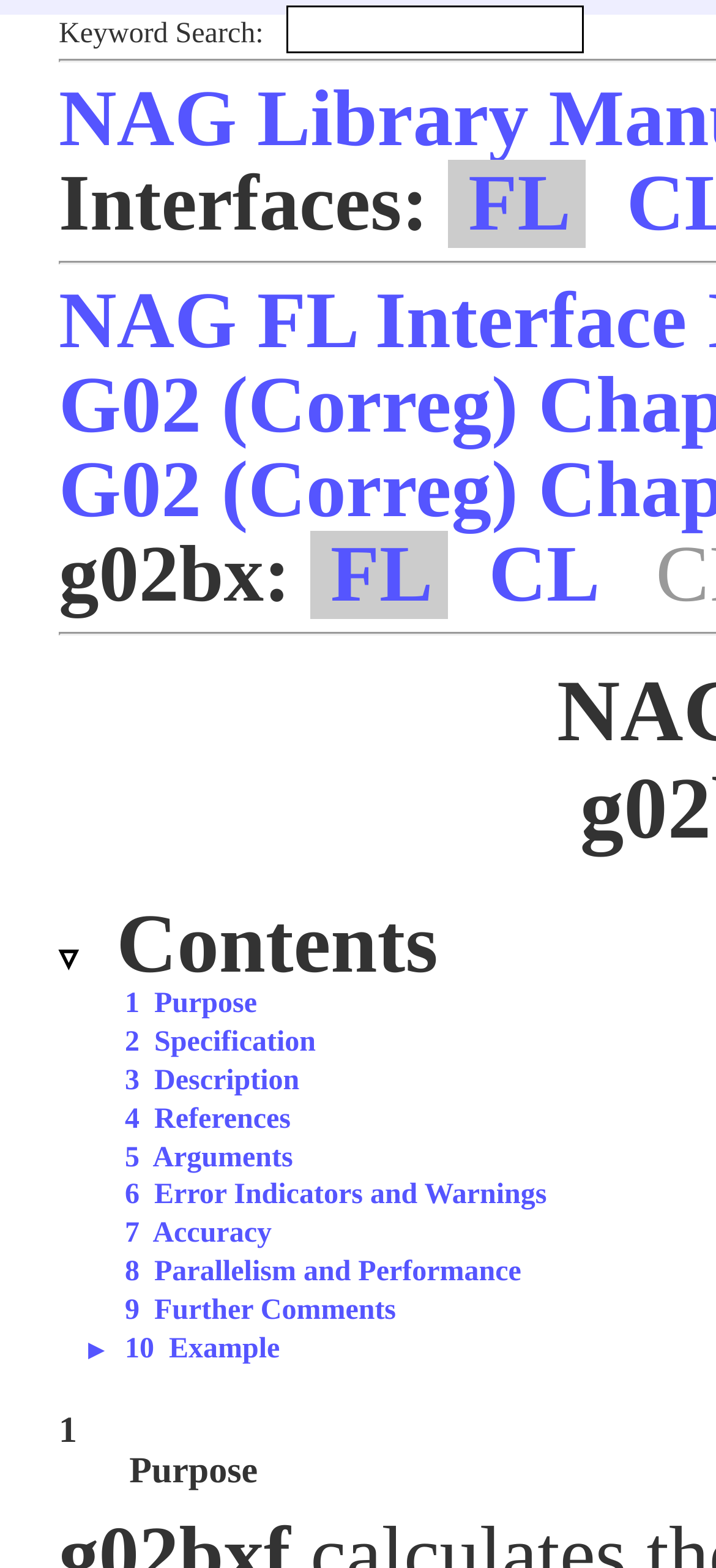Please locate the bounding box coordinates of the element's region that needs to be clicked to follow the instruction: "View purpose". The bounding box coordinates should be provided as four float numbers between 0 and 1, i.e., [left, top, right, bottom].

[0.174, 0.631, 0.359, 0.651]